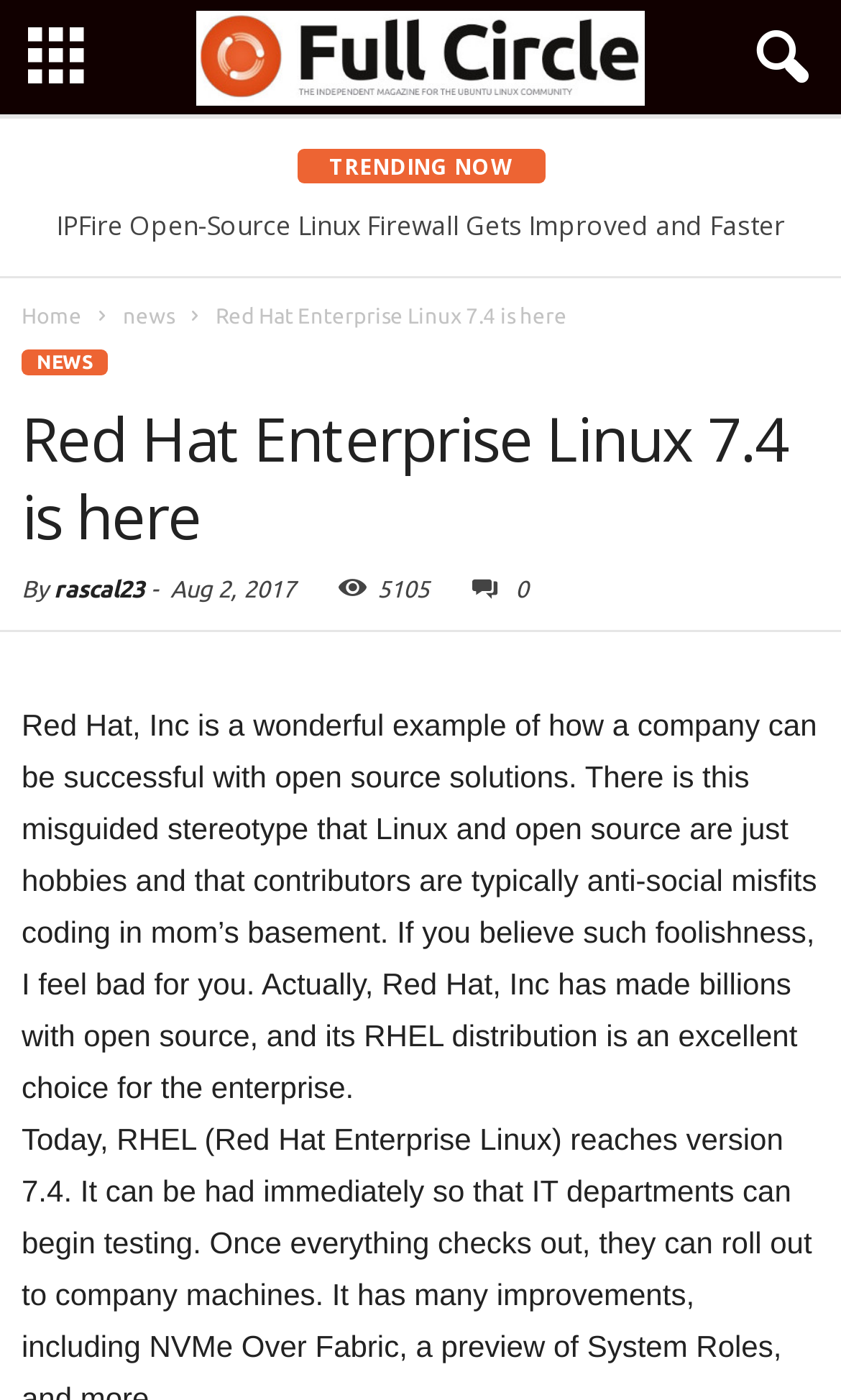Please identify the bounding box coordinates of the element on the webpage that should be clicked to follow this instruction: "Check the news category". The bounding box coordinates should be given as four float numbers between 0 and 1, formatted as [left, top, right, bottom].

[0.026, 0.25, 0.128, 0.268]